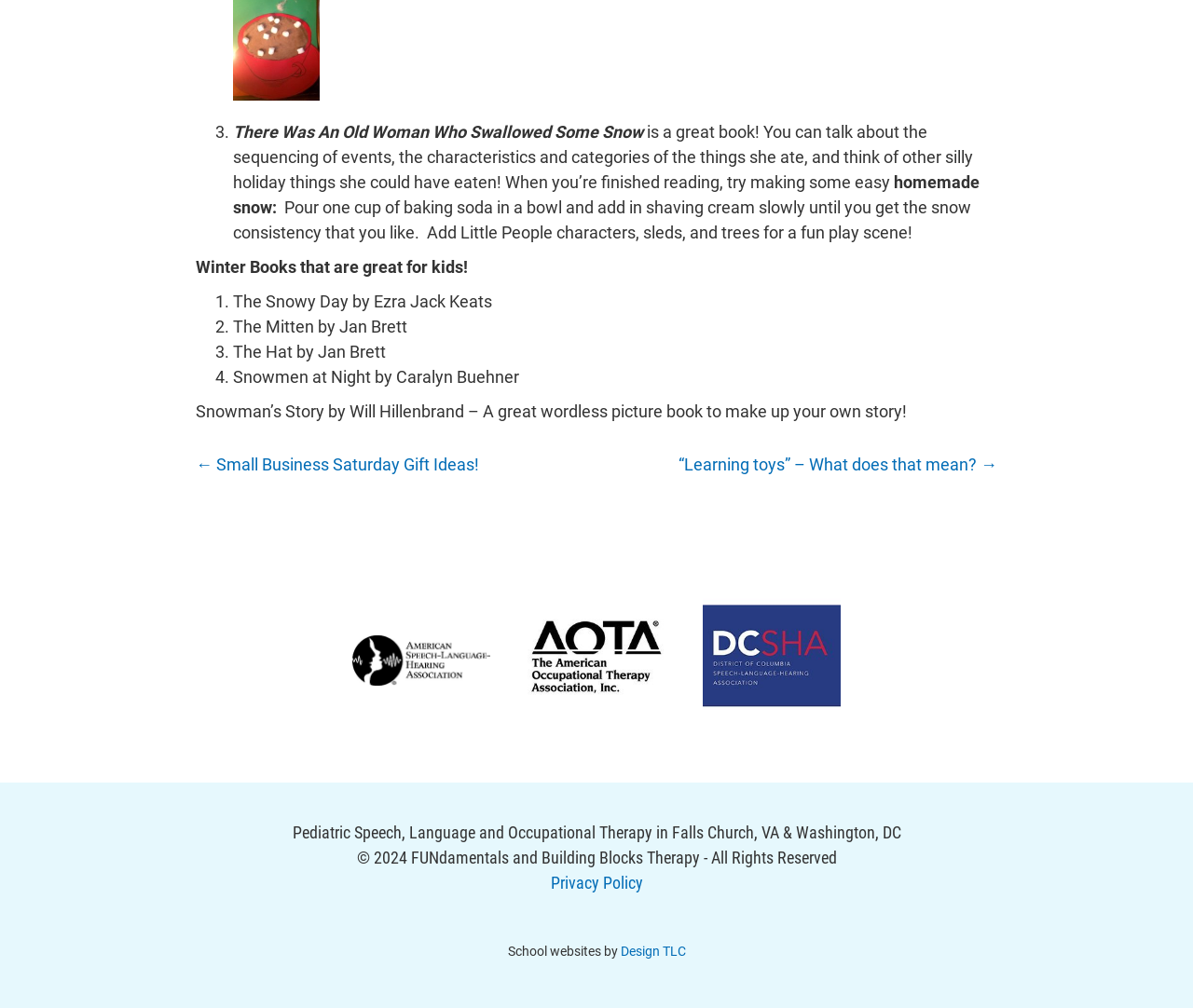Please determine the bounding box of the UI element that matches this description: Design TLC. The coordinates should be given as (top-left x, top-left y, bottom-right x, bottom-right y), with all values between 0 and 1.

[0.52, 0.936, 0.575, 0.951]